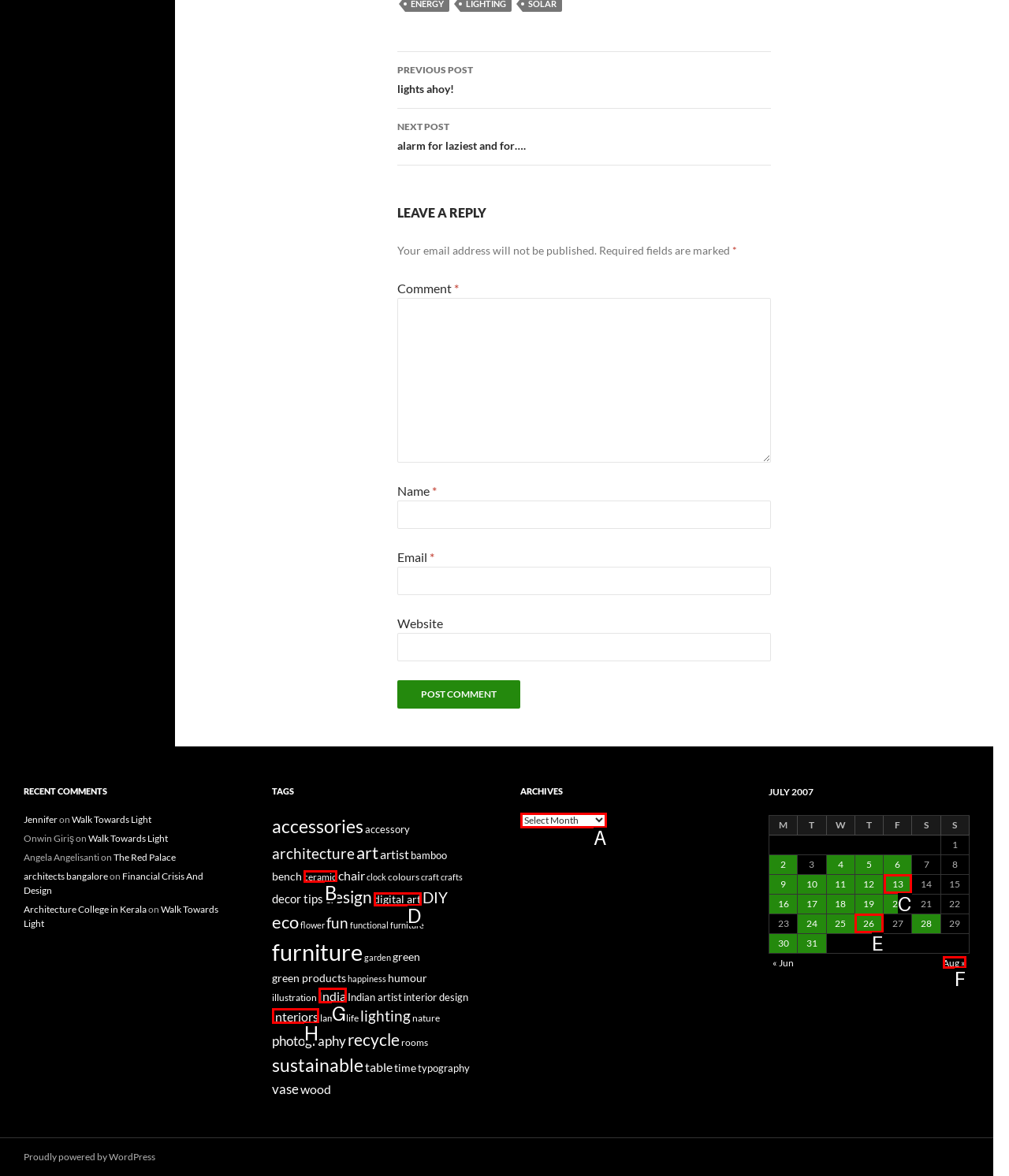Choose the letter of the UI element that aligns with the following description: Aug »
State your answer as the letter from the listed options.

F